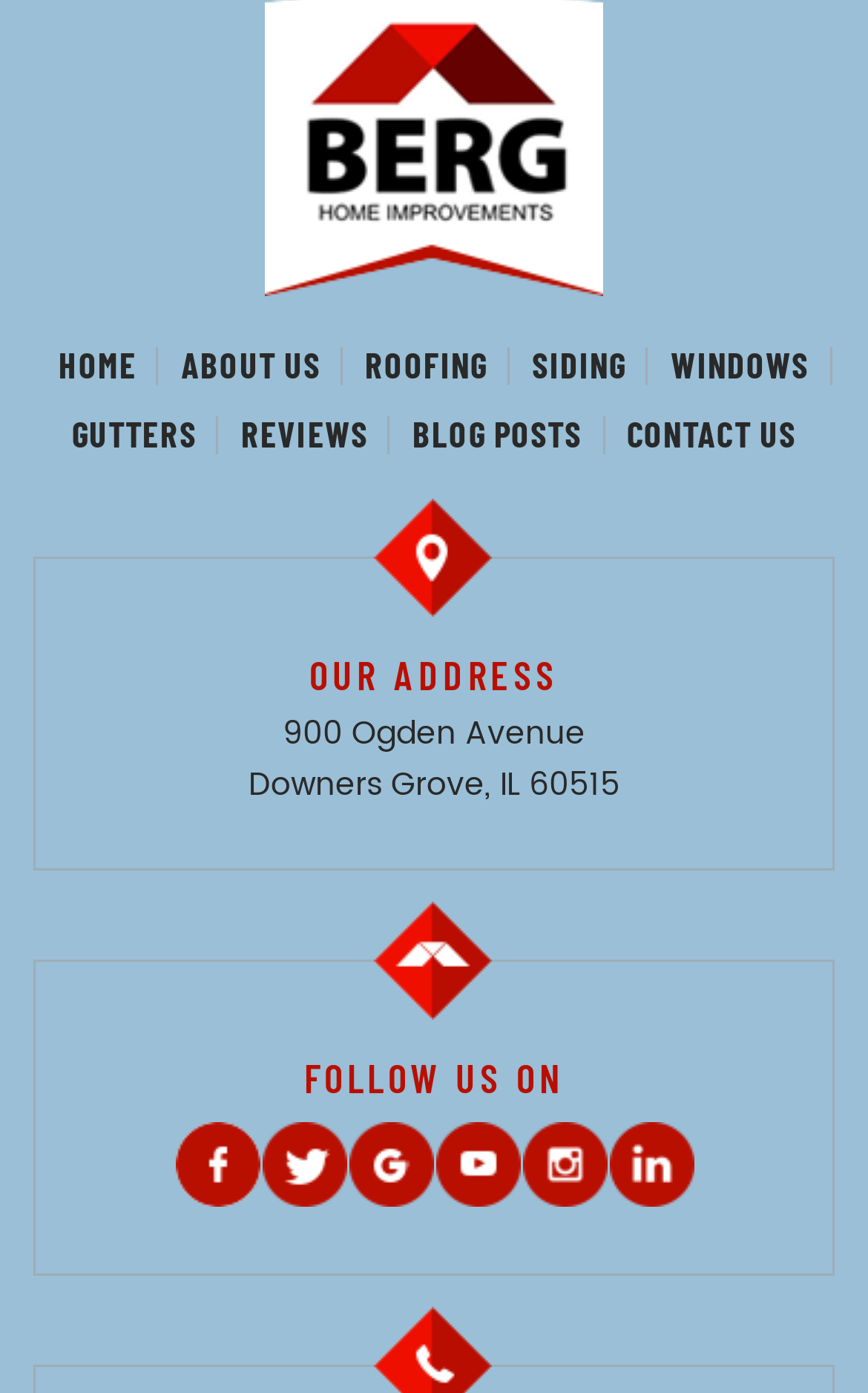How many columns of links are there?
Based on the content of the image, thoroughly explain and answer the question.

I observed the layout of the links on the page and found that there are two columns of links, one at the top with the main navigation links and another below with the social media links and address.